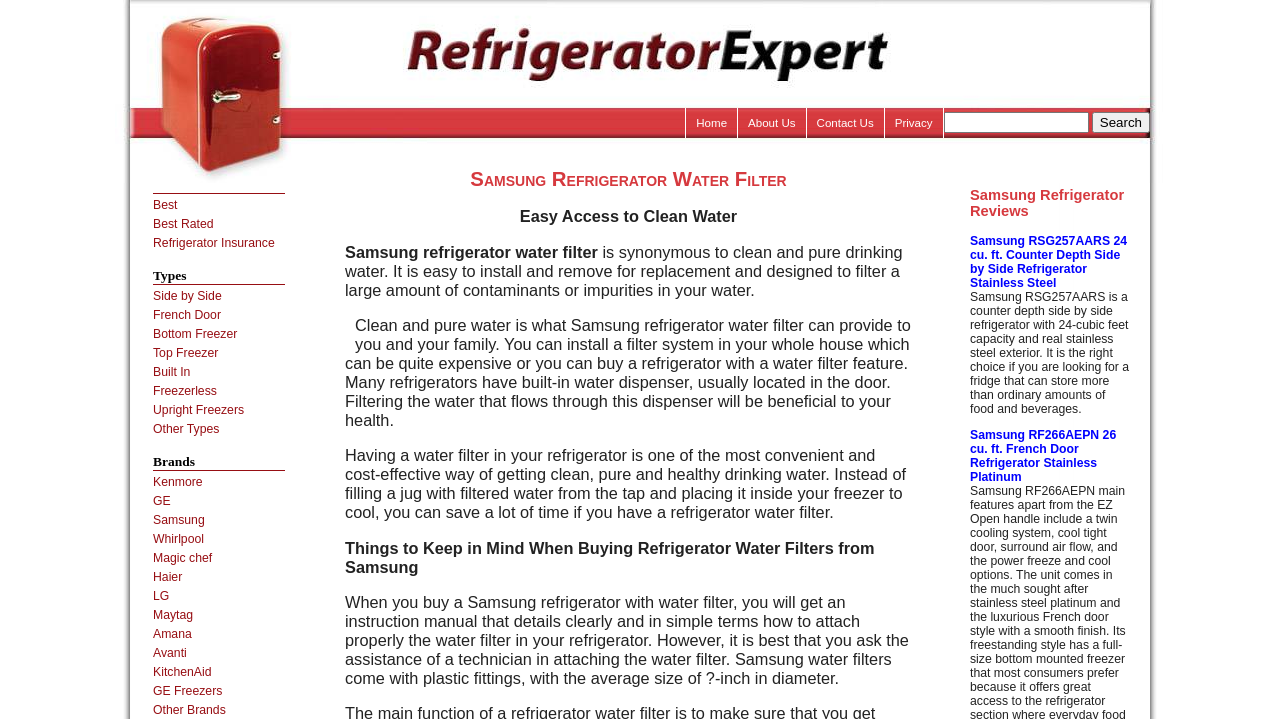Please extract the primary headline from the webpage.

Samsung Refrigerator Water Filter